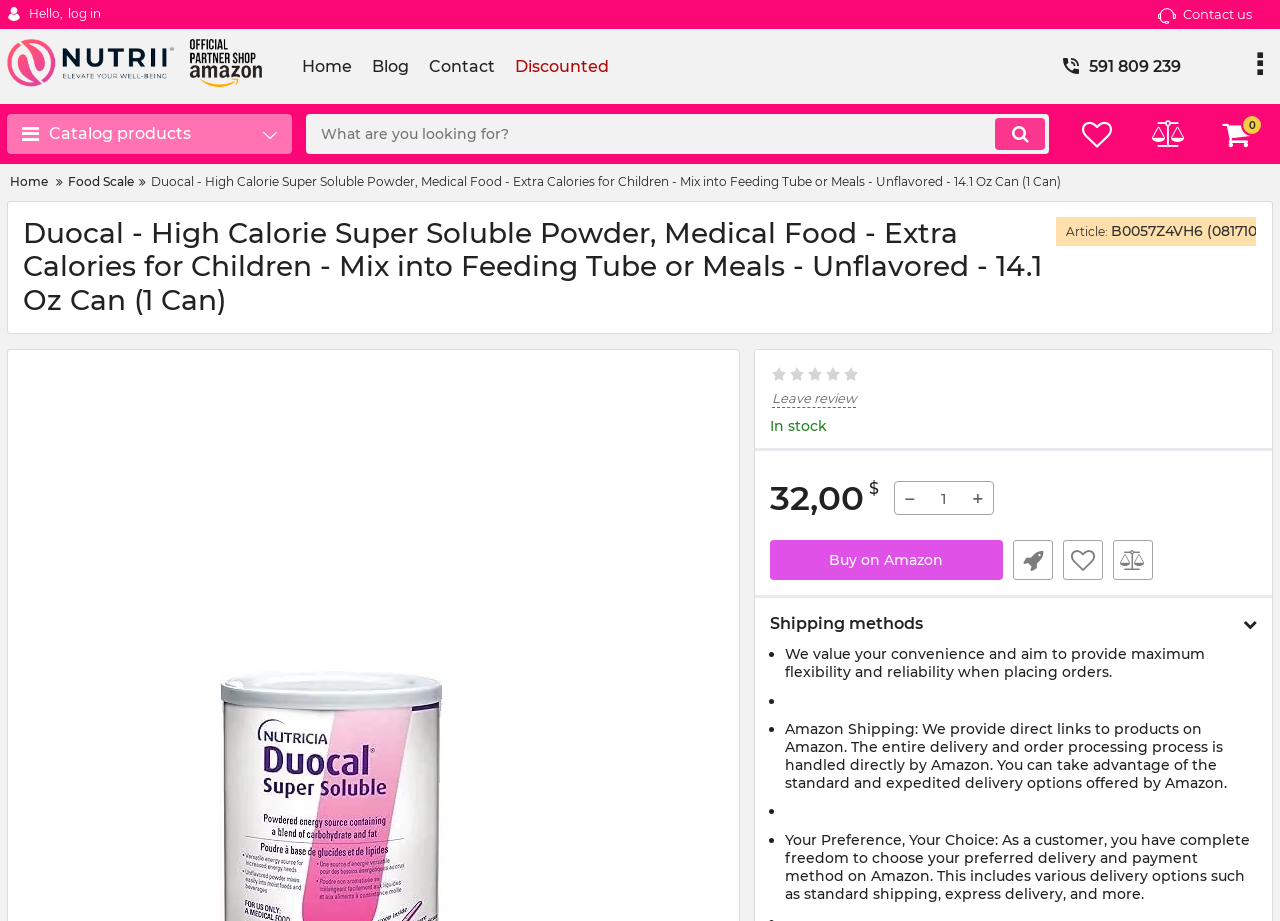Please locate the UI element described by "aria-label="search"" and provide its bounding box coordinates.

[0.777, 0.128, 0.816, 0.163]